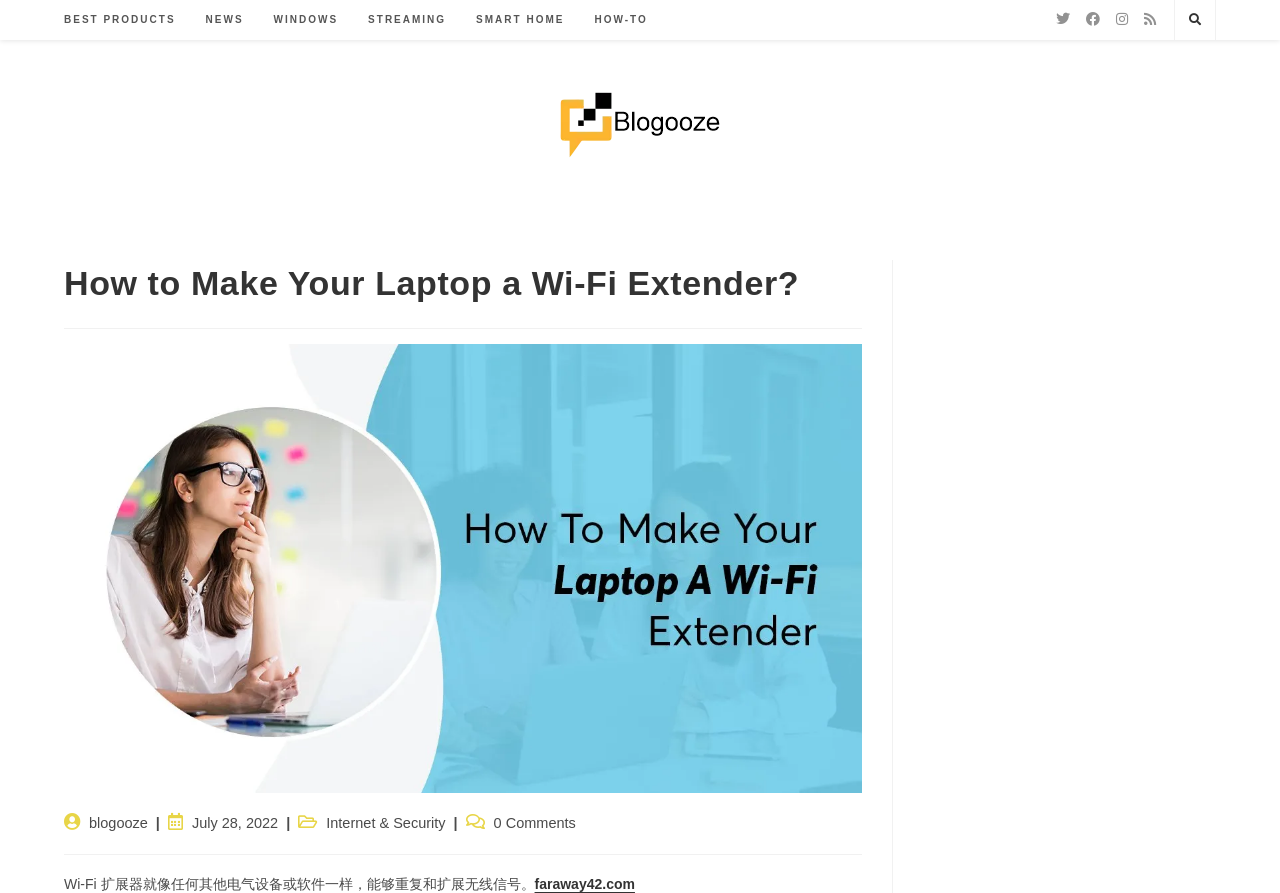How many social media links are available?
Utilize the information in the image to give a detailed answer to the question.

I counted the number of social media links available on the webpage, which are Twitter, Facebook, Instagram, and RSS, so there are 4 social media links available.